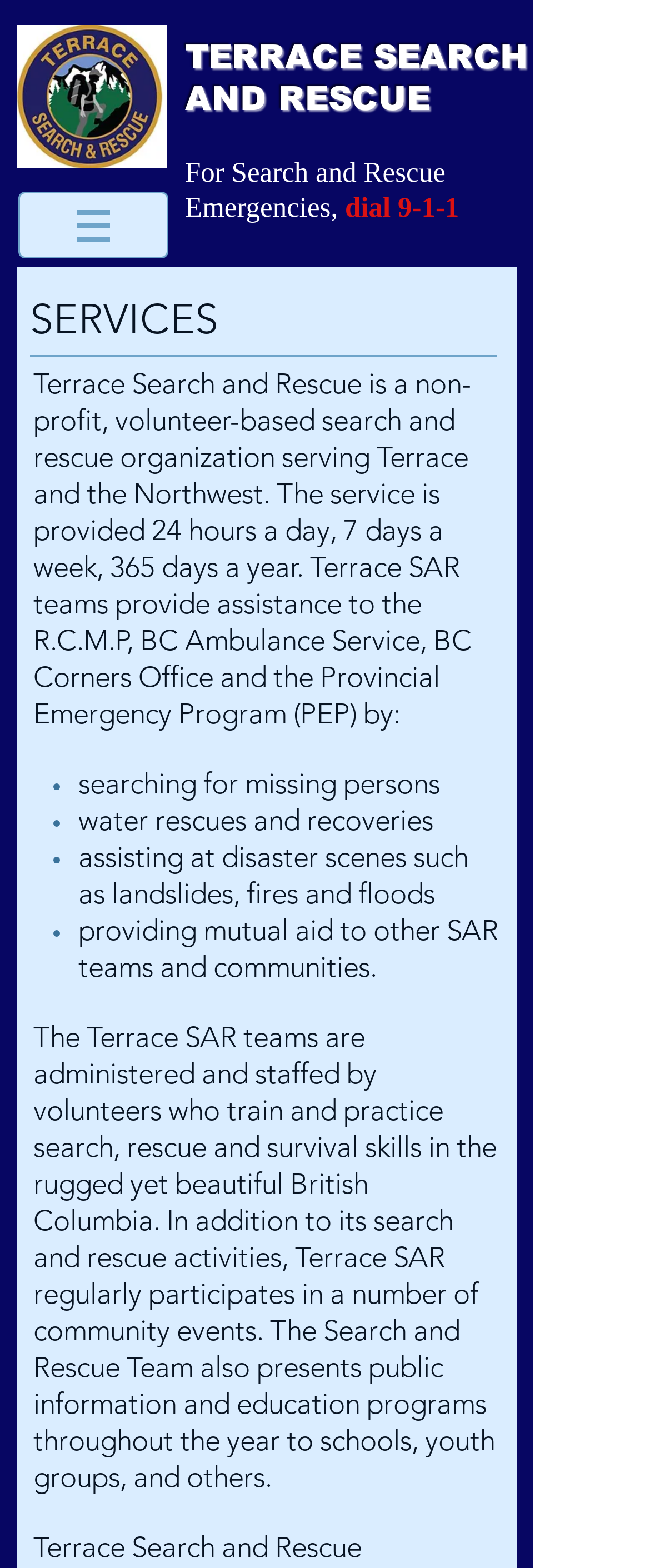Answer the question with a brief word or phrase:
What type of events does the search and rescue team participate in?

Community events